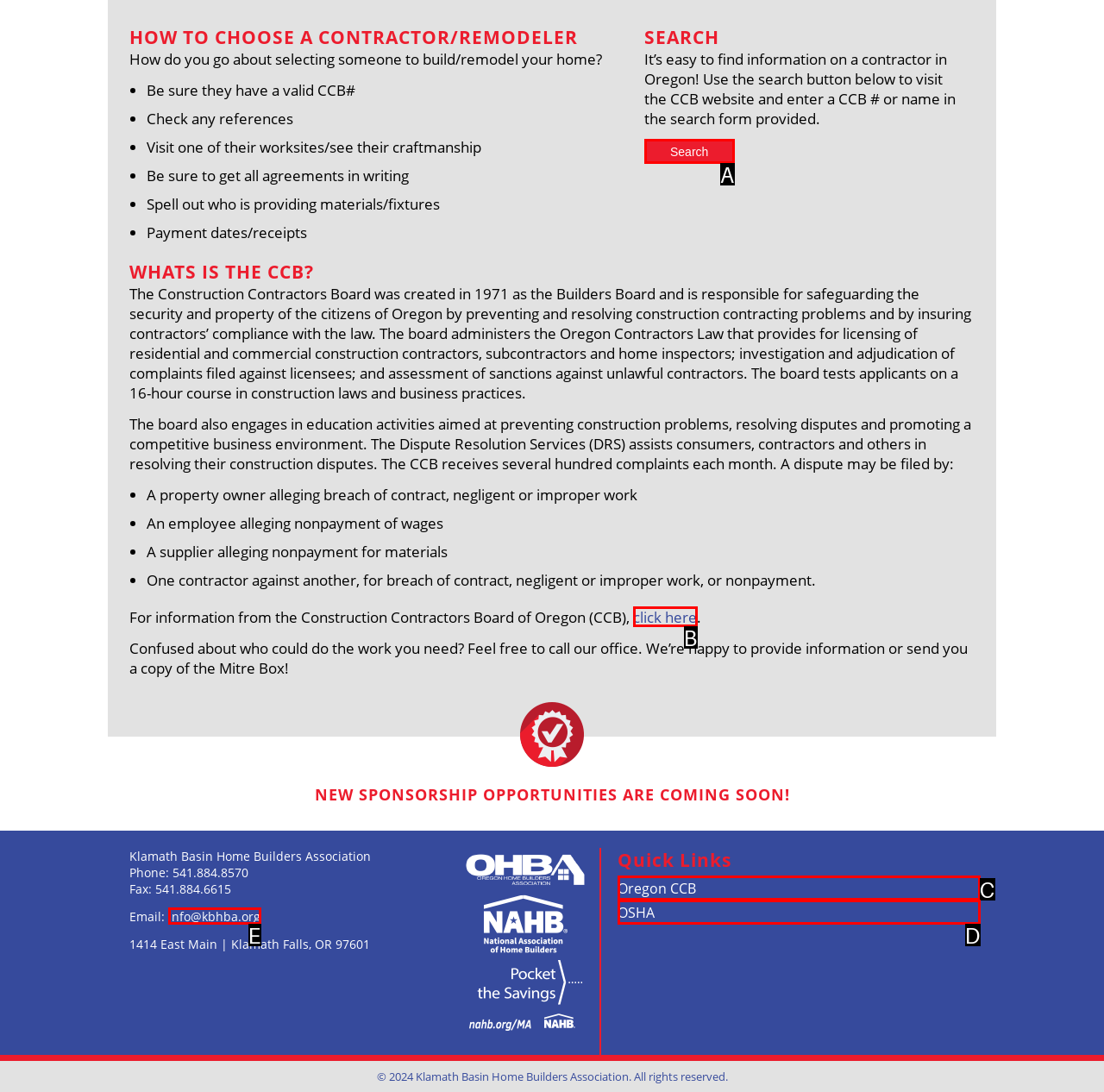Identify the HTML element that matches the description: info@kbhba.org
Respond with the letter of the correct option.

E